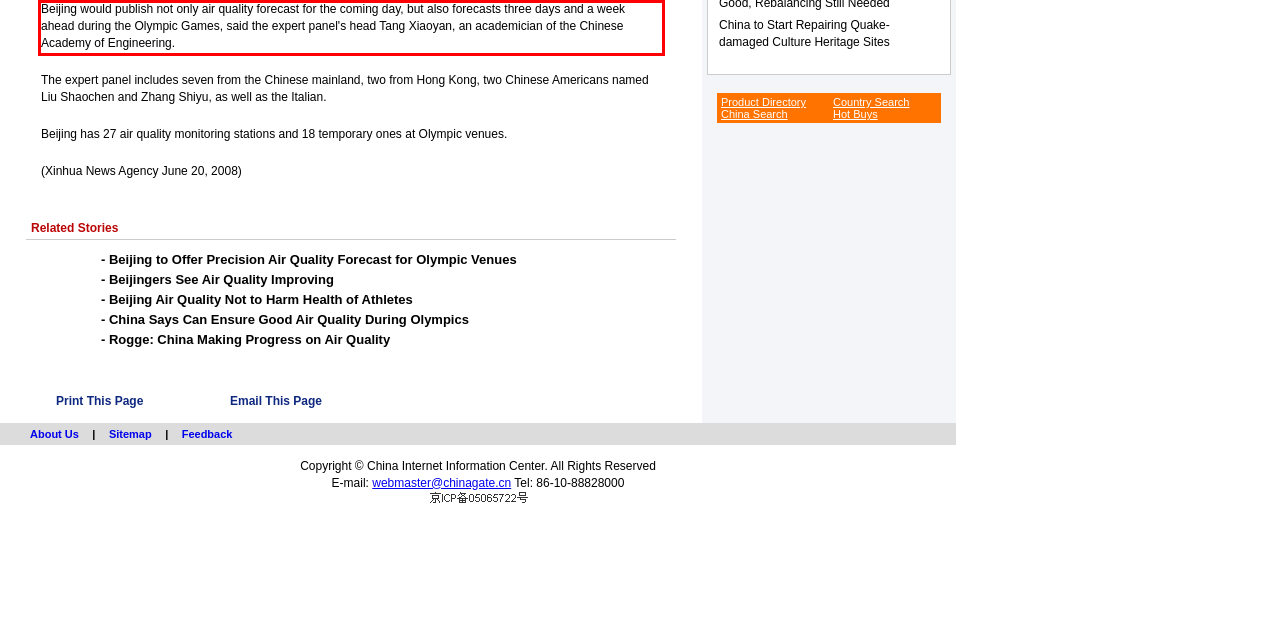By examining the provided screenshot of a webpage, recognize the text within the red bounding box and generate its text content.

Beijing would publish not only air quality forecast for the coming day, but also forecasts three days and a week ahead during the Olympic Games, said the expert panel's head Tang Xiaoyan, an academician of the Chinese Academy of Engineering.